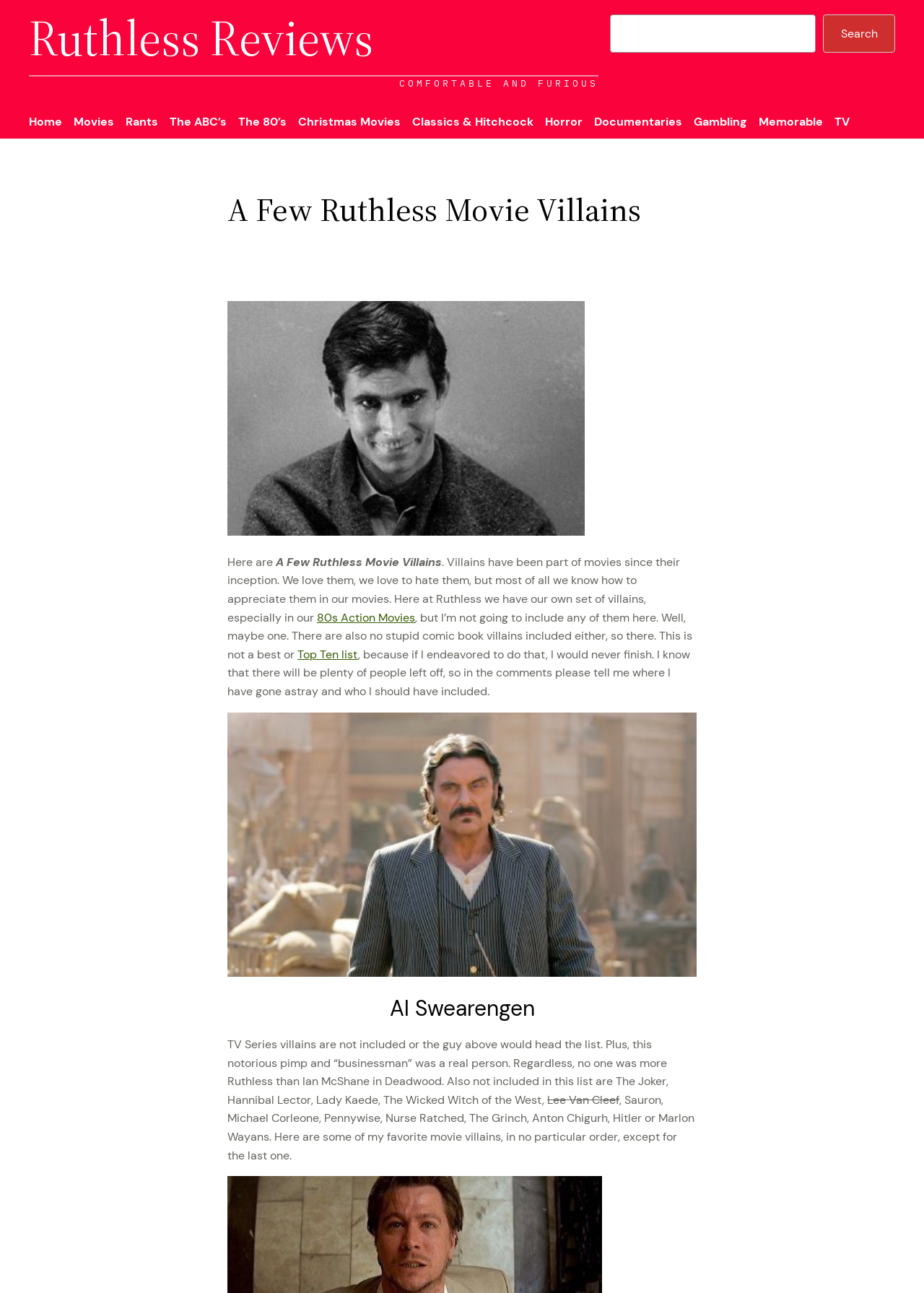Calculate the bounding box coordinates for the UI element based on the following description: "Horror". Ensure the coordinates are four float numbers between 0 and 1, i.e., [left, top, right, bottom].

[0.59, 0.087, 0.63, 0.102]